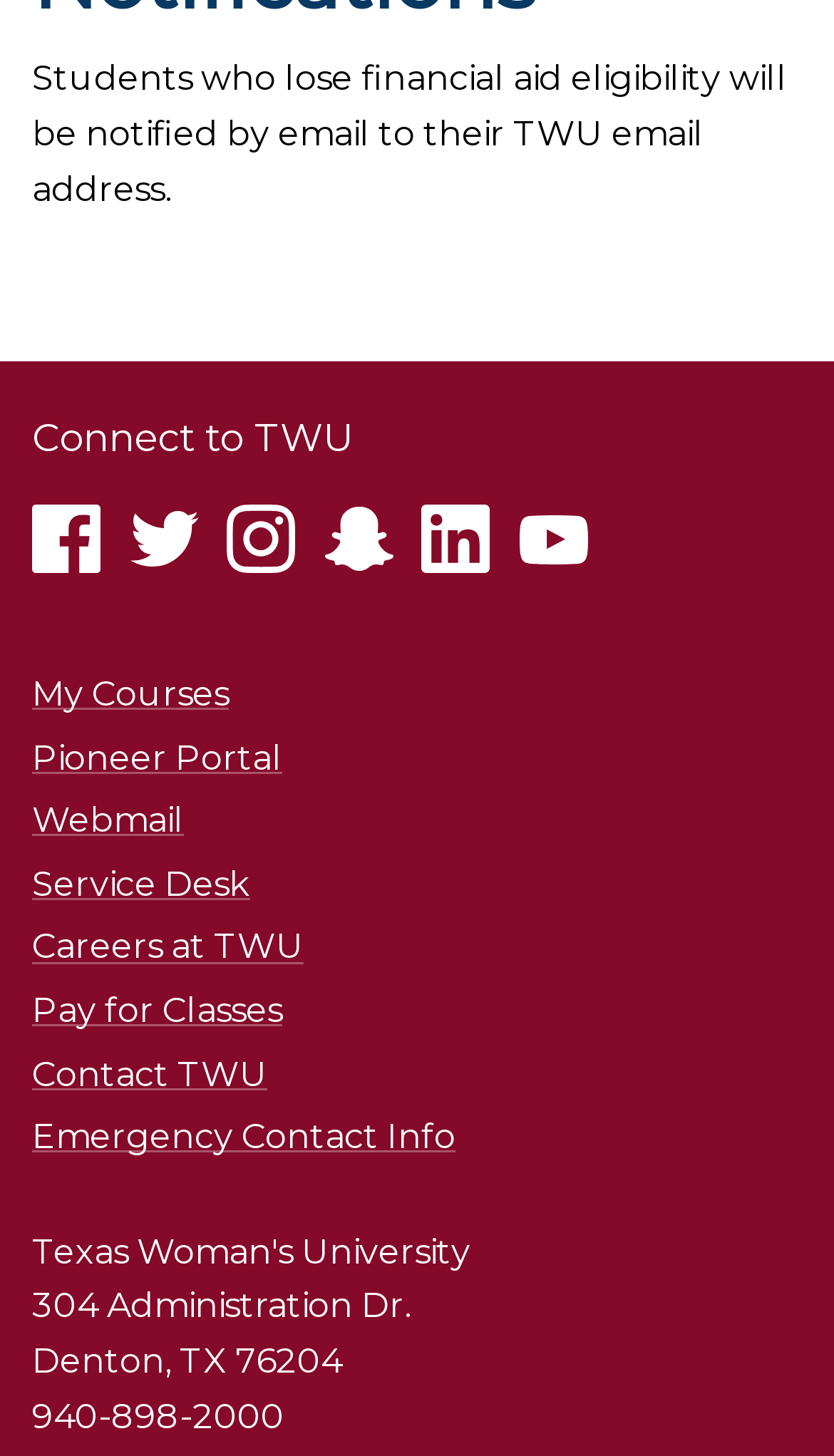How many links are available under 'Connect to TWU'?
Look at the image and construct a detailed response to the question.

I counted the number of links available under the 'Connect to TWU' heading, which are My Courses, Pioneer Portal, Webmail, Service Desk, Careers at TWU, and Pay for Classes.